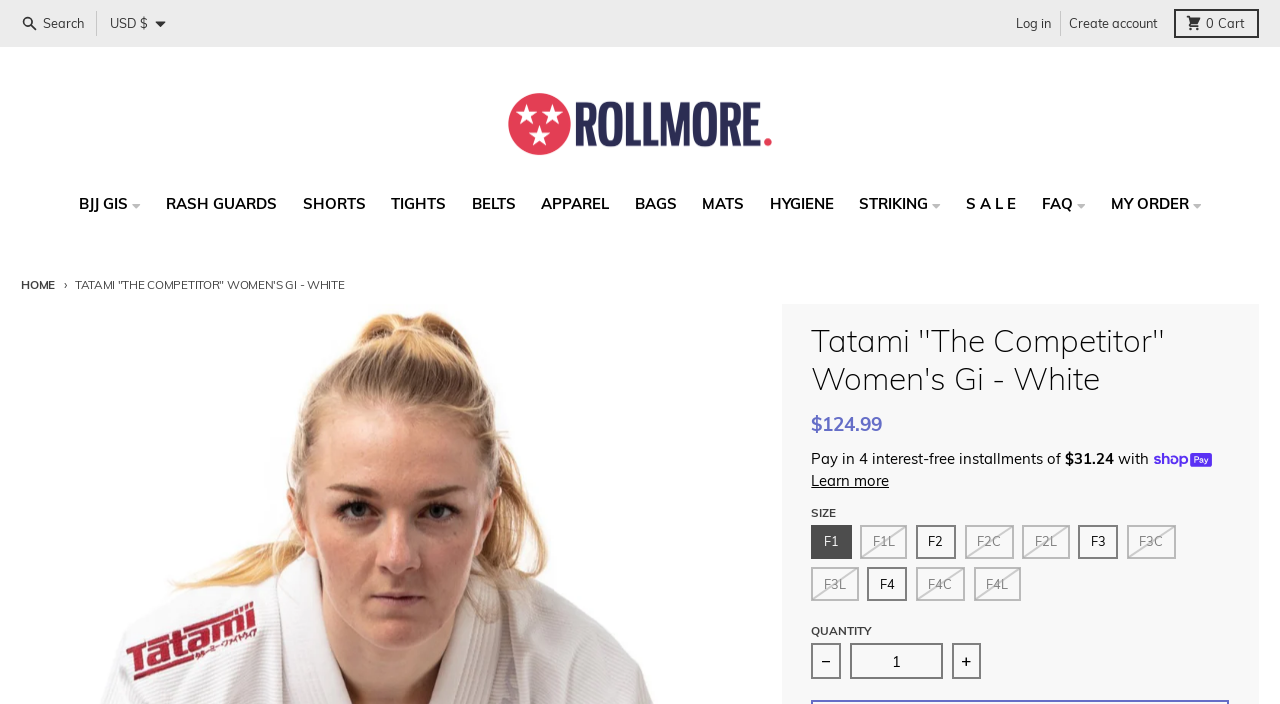Locate the bounding box coordinates of the clickable region necessary to complete the following instruction: "Log in to your account". Provide the coordinates in the format of four float numbers between 0 and 1, i.e., [left, top, right, bottom].

[0.787, 0.015, 0.828, 0.051]